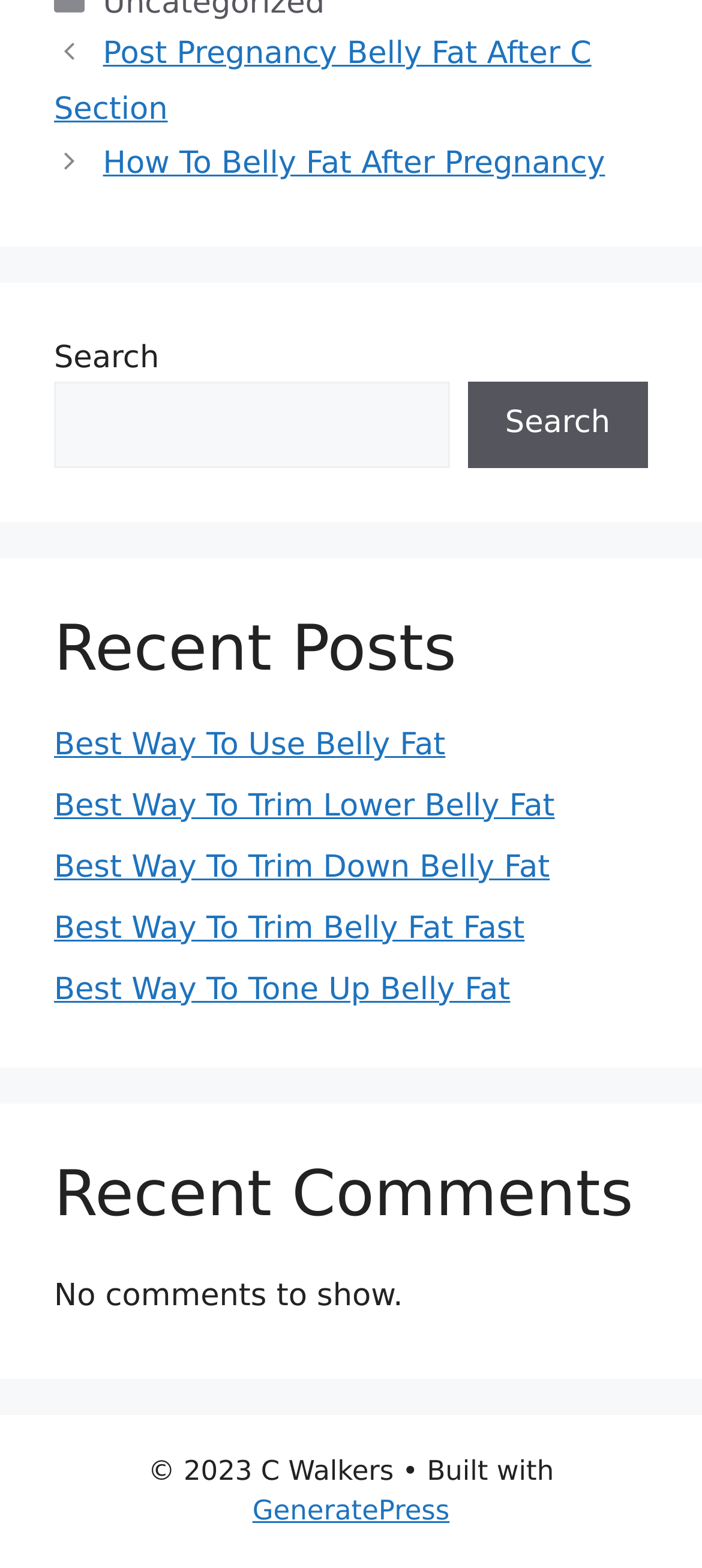Given the element description "parent_node: Search name="s"", identify the bounding box of the corresponding UI element.

[0.077, 0.244, 0.64, 0.298]